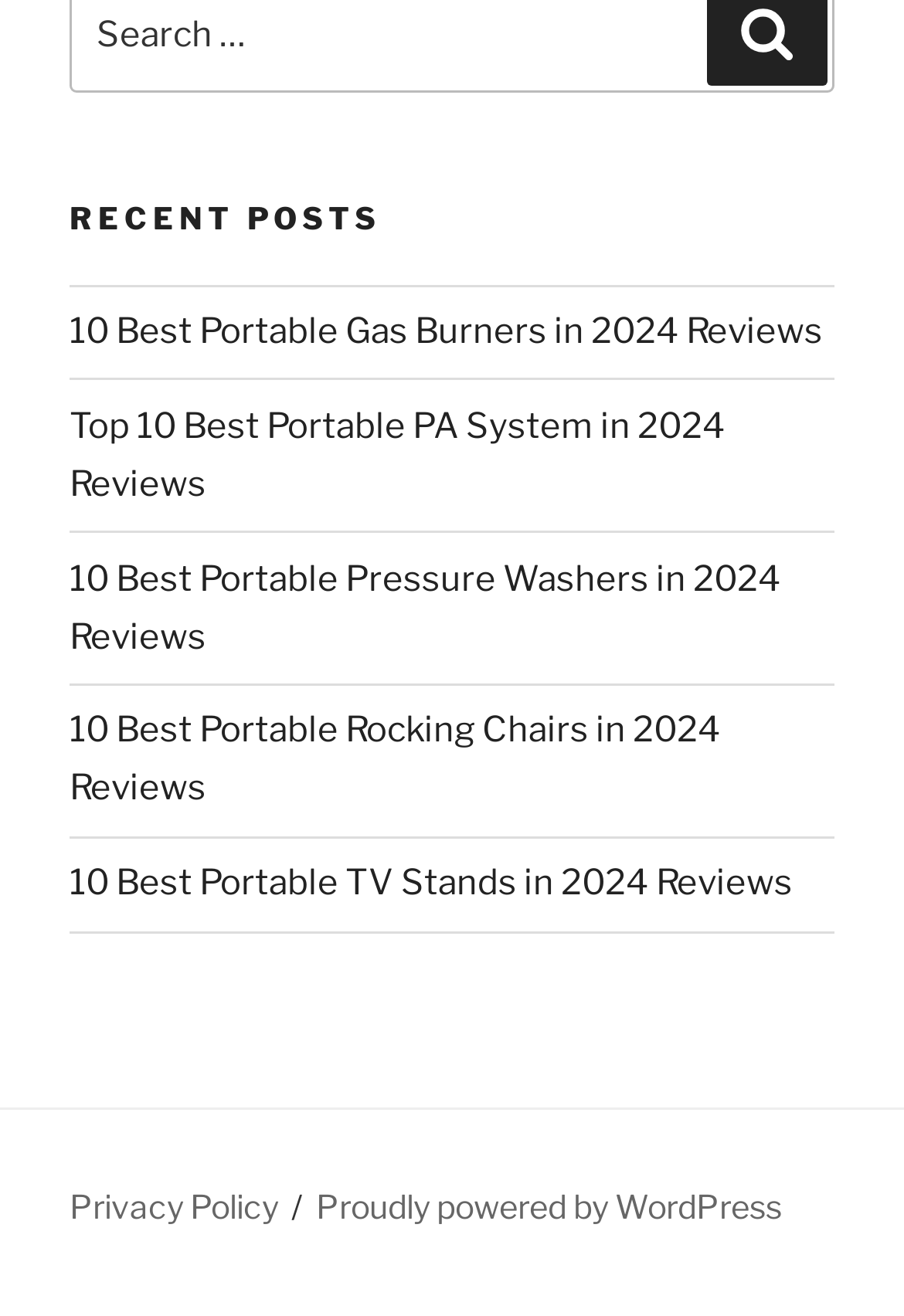Based on the element description, predict the bounding box coordinates (top-left x, top-left y, bottom-right x, bottom-right y) for the UI element in the screenshot: Proudly powered by WordPress

[0.35, 0.901, 0.865, 0.931]